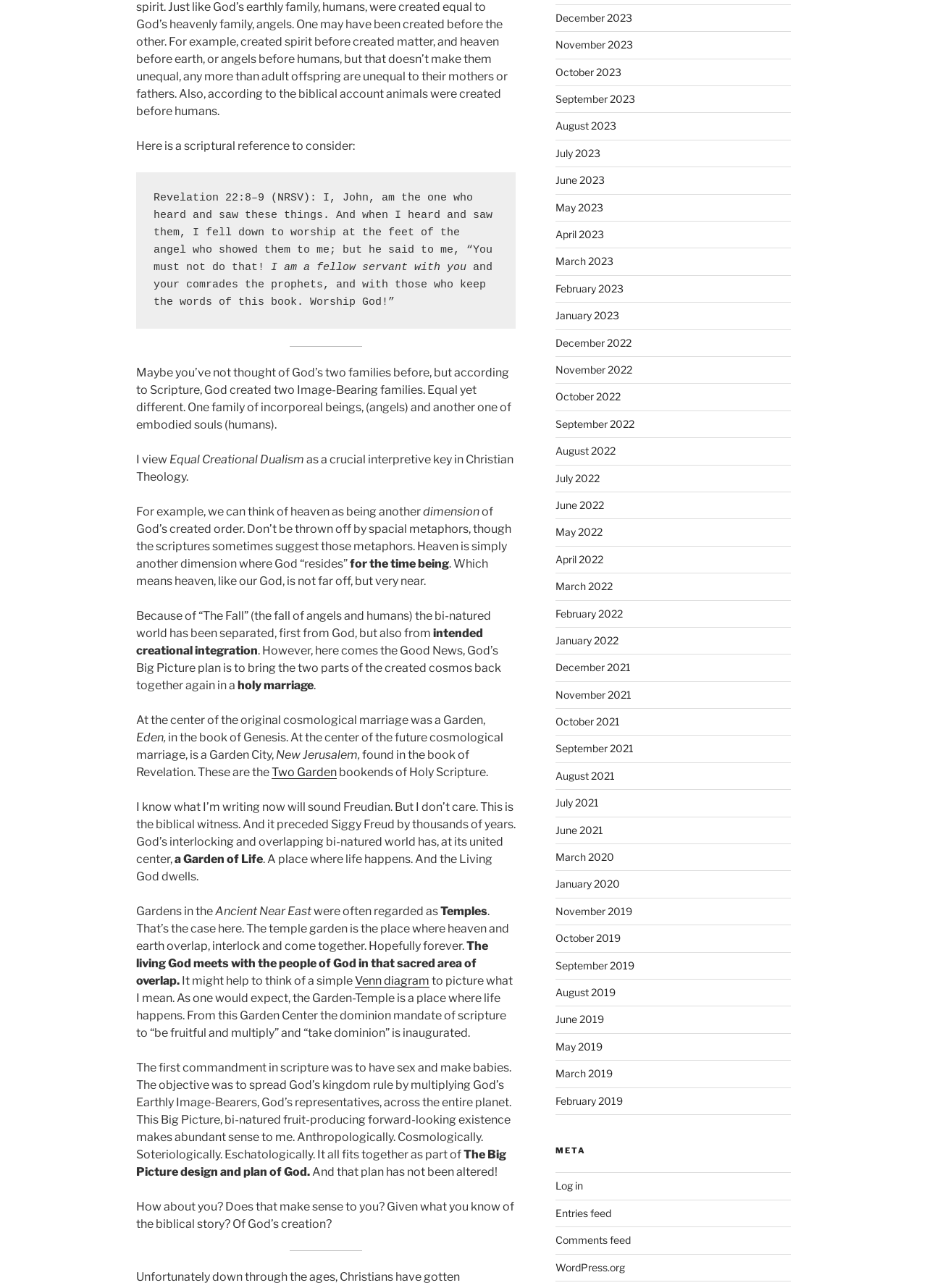Determine the bounding box coordinates for the area you should click to complete the following instruction: "Click on the 'Two Garden' link".

[0.293, 0.594, 0.363, 0.605]